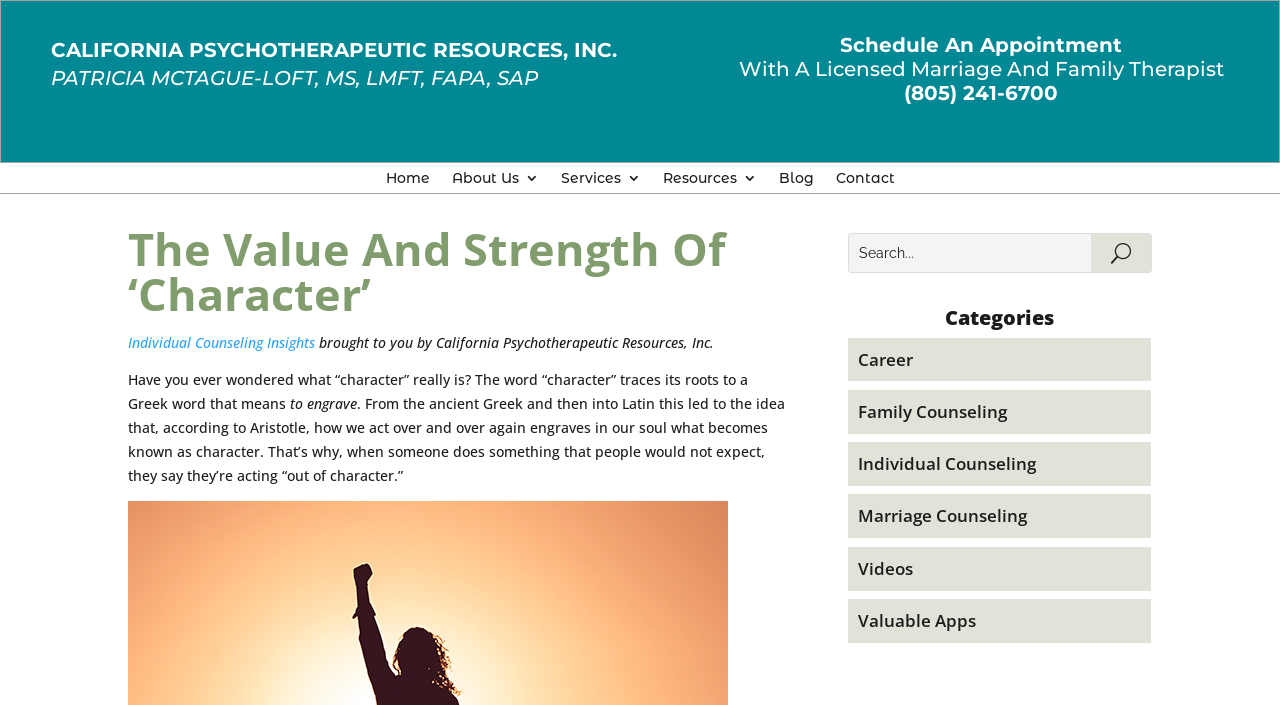Show the bounding box coordinates for the element that needs to be clicked to execute the following instruction: "Read the 'Individual Counseling Insights' article". Provide the coordinates in the form of four float numbers between 0 and 1, i.e., [left, top, right, bottom].

[0.1, 0.472, 0.246, 0.499]